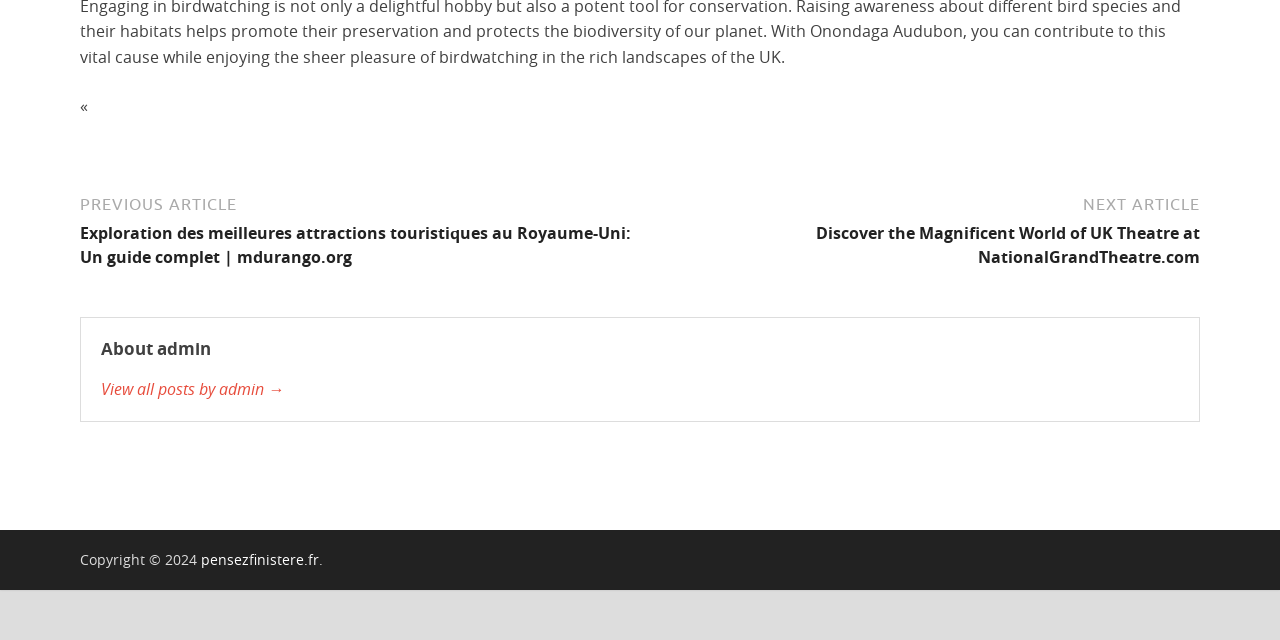Locate the bounding box of the UI element described by: "pensezfinistere.fr" in the given webpage screenshot.

[0.157, 0.859, 0.249, 0.889]